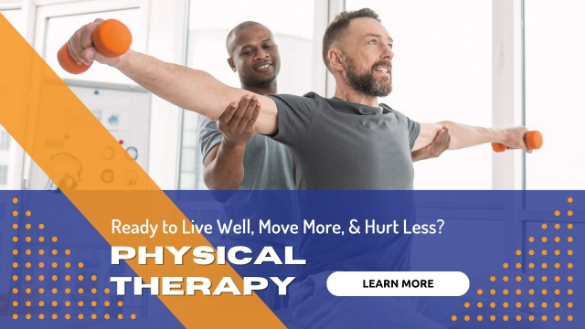Craft a detailed explanation of the image.

The image highlights a scene in a physical therapy setting, showcasing a therapist assisting a male patient as he performs an exercise with dumbbells. The patient, appearing focused and engaged, is extending his arms outwards while maintaining a stable posture, indicating an effort to strengthen his upper body. The therapist, standing behind him, provides guidance and support, emphasizing the collaborative nature of physical rehabilitation. 

In the foreground, bold text reads, "Ready to Live Well, Move More, & Hurt Less?" drawing attention to the benefits of physical therapy. The phrase "PHYSICAL THERAPY" is prominently displayed, encouraging viewers to consider therapeutic options for recovery. A "LEARN MORE" button invites further exploration into available services. The background suggests a well-equipped therapy space, reinforcing the professional environment tailored for patient care and recovery.